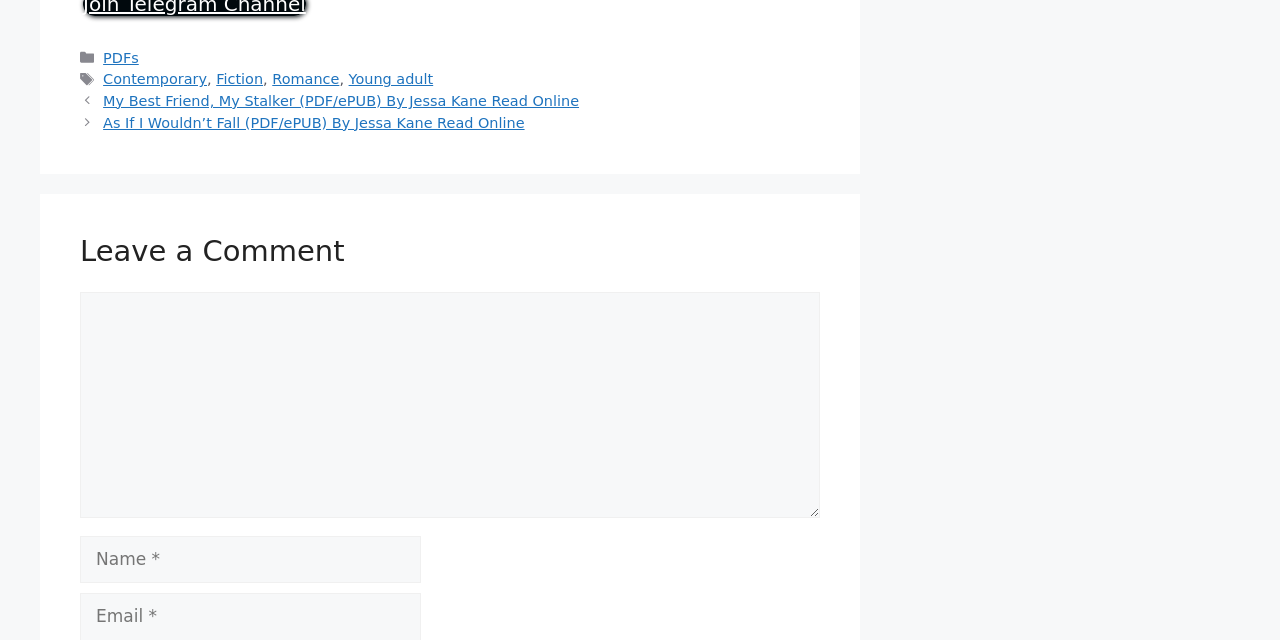Please find the bounding box coordinates of the element that needs to be clicked to perform the following instruction: "Click on the 'My Best Friend, My Stalker (PDF/ePUB) By Jessa Kane Read Online' link". The bounding box coordinates should be four float numbers between 0 and 1, represented as [left, top, right, bottom].

[0.081, 0.145, 0.452, 0.17]